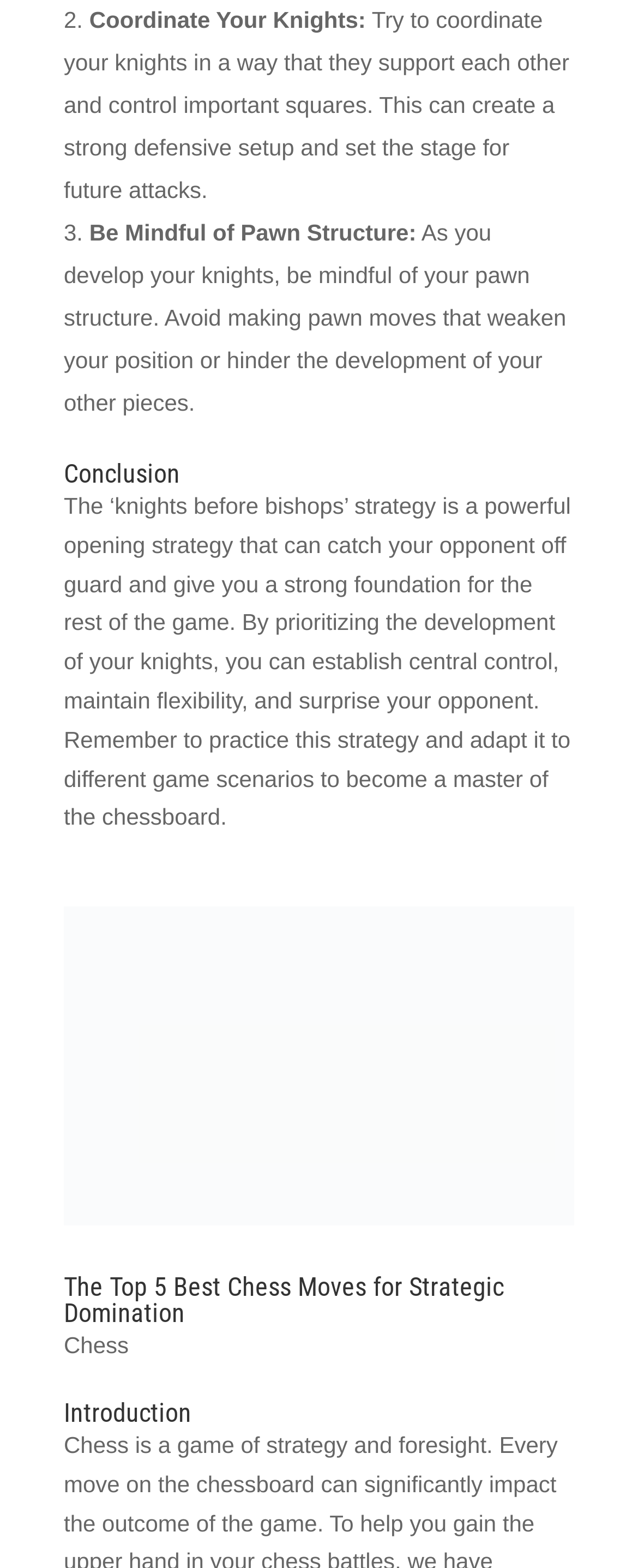Respond with a single word or phrase:
How many points are discussed in the article?

2